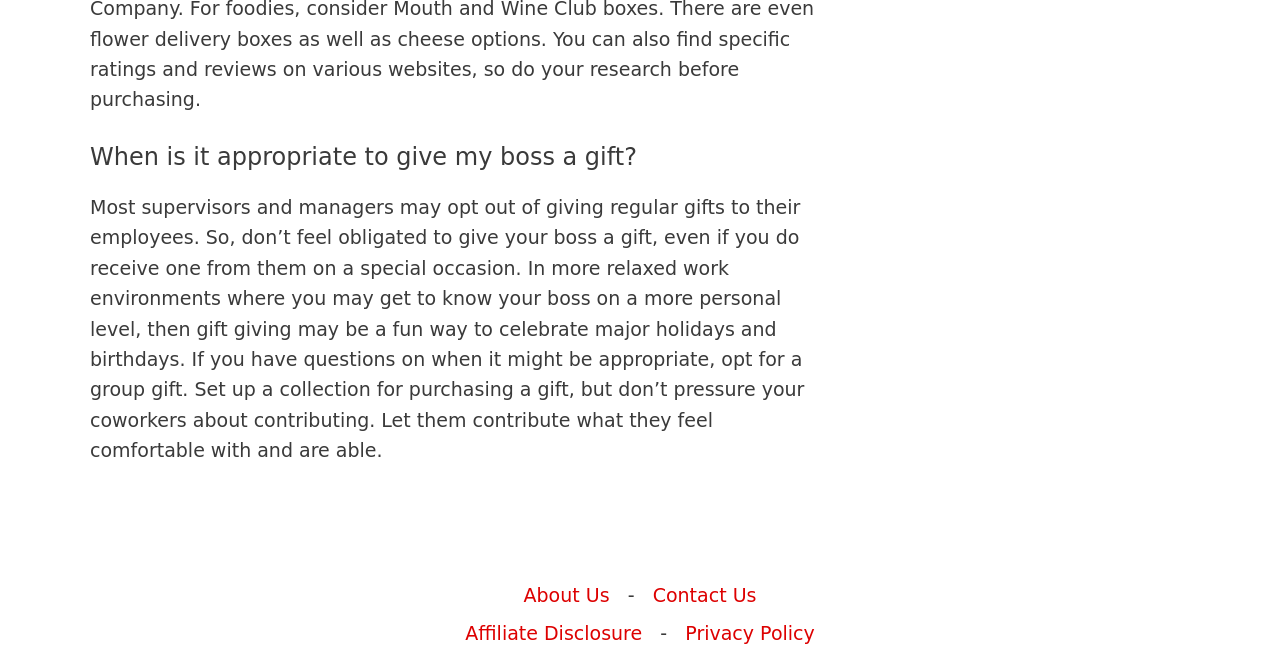When is it appropriate to give a gift to a boss?
Can you provide an in-depth and detailed response to the question?

According to the webpage, it is appropriate to give a gift to a boss on special occasions such as major holidays and birthdays, especially in more relaxed work environments where you may get to know your boss on a more personal level.